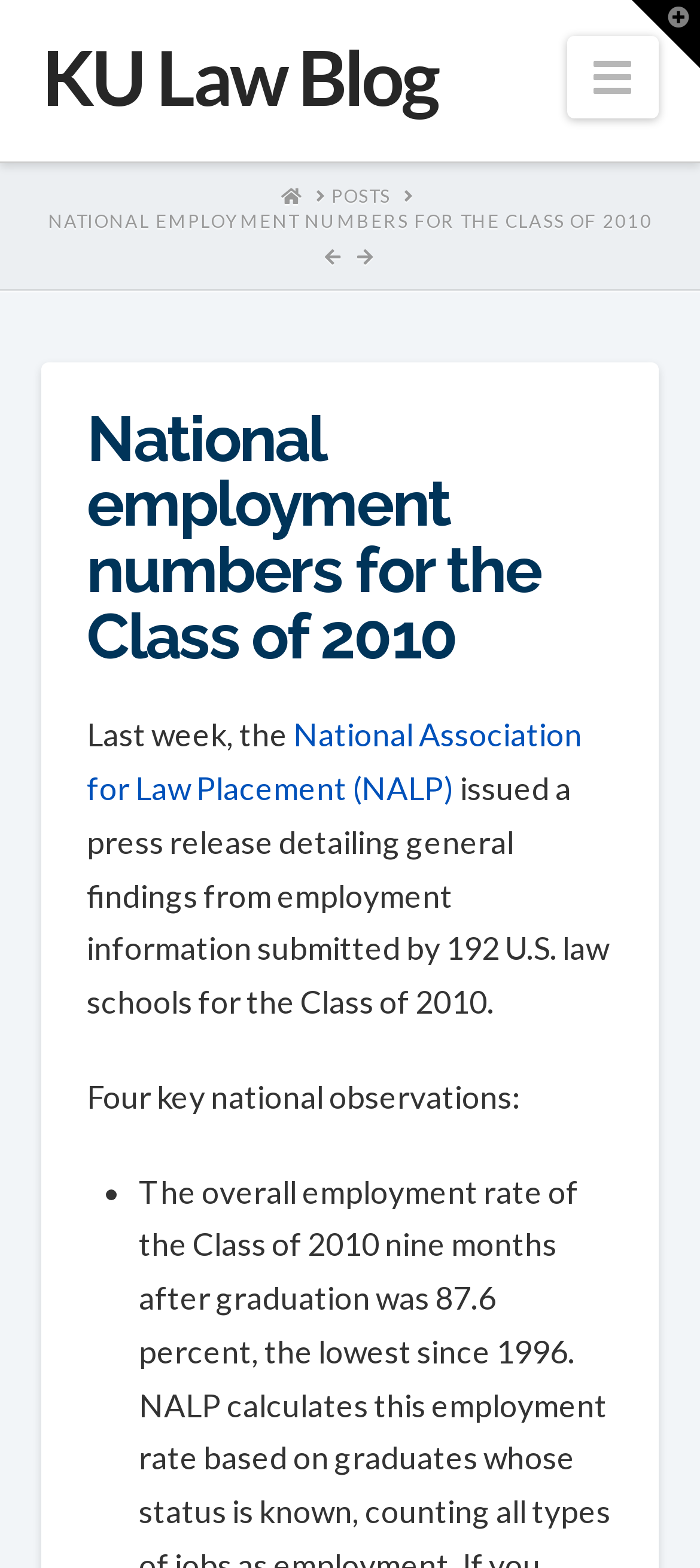Generate a comprehensive description of the contents of the webpage.

The webpage is about national employment numbers for the Class of 2010, specifically discussing a press release from the National Association for Law Placement (NALP). 

At the top left, there is a link to "KU Law Blog". Next to it, on the right, is a button labeled "Navigation". Below these elements, there is a breadcrumb navigation section with three links: "HOME", "POSTS", and "NATIONAL EMPLOYMENT NUMBERS FOR THE CLASS OF 2010". 

The main content of the webpage starts with a header that reads "National employment numbers for the Class of 2010". Below the header, there is a paragraph of text that begins with "Last week, the National Association for Law Placement (NALP) issued a press release..." and continues to describe the press release's findings. 

Following this paragraph, there is a section that highlights "Four key national observations". This section is marked with a bullet point and is positioned below the previous paragraph. 

On the top right corner, there is another button without a label, which seems to control a widget bar.